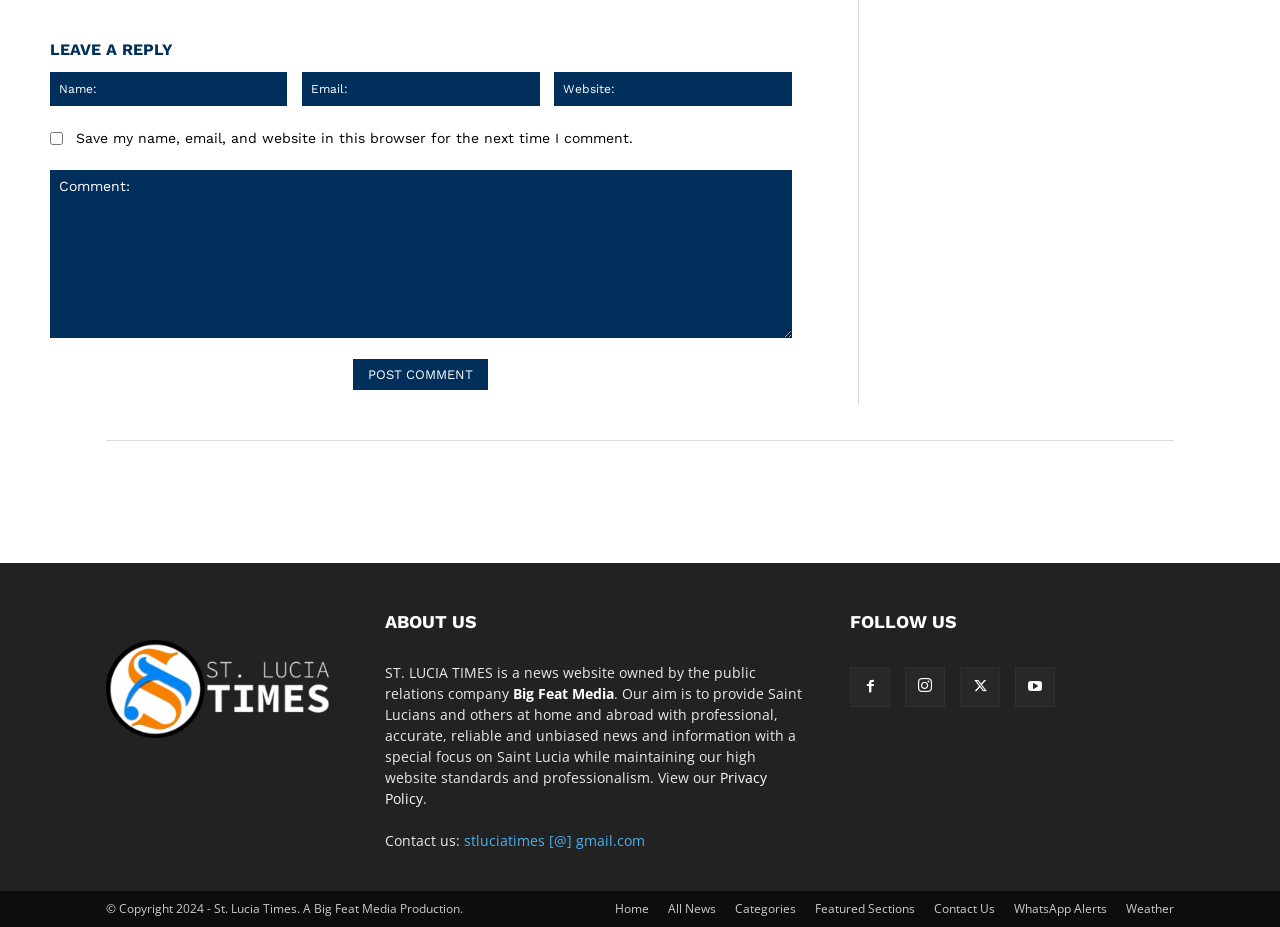Look at the image and answer the question in detail:
What is the year of copyright for the website?

The website has a copyright notice at the bottom, which indicates that the website's content is copyrighted from 2024, suggesting that the website's content is protected by copyright law.